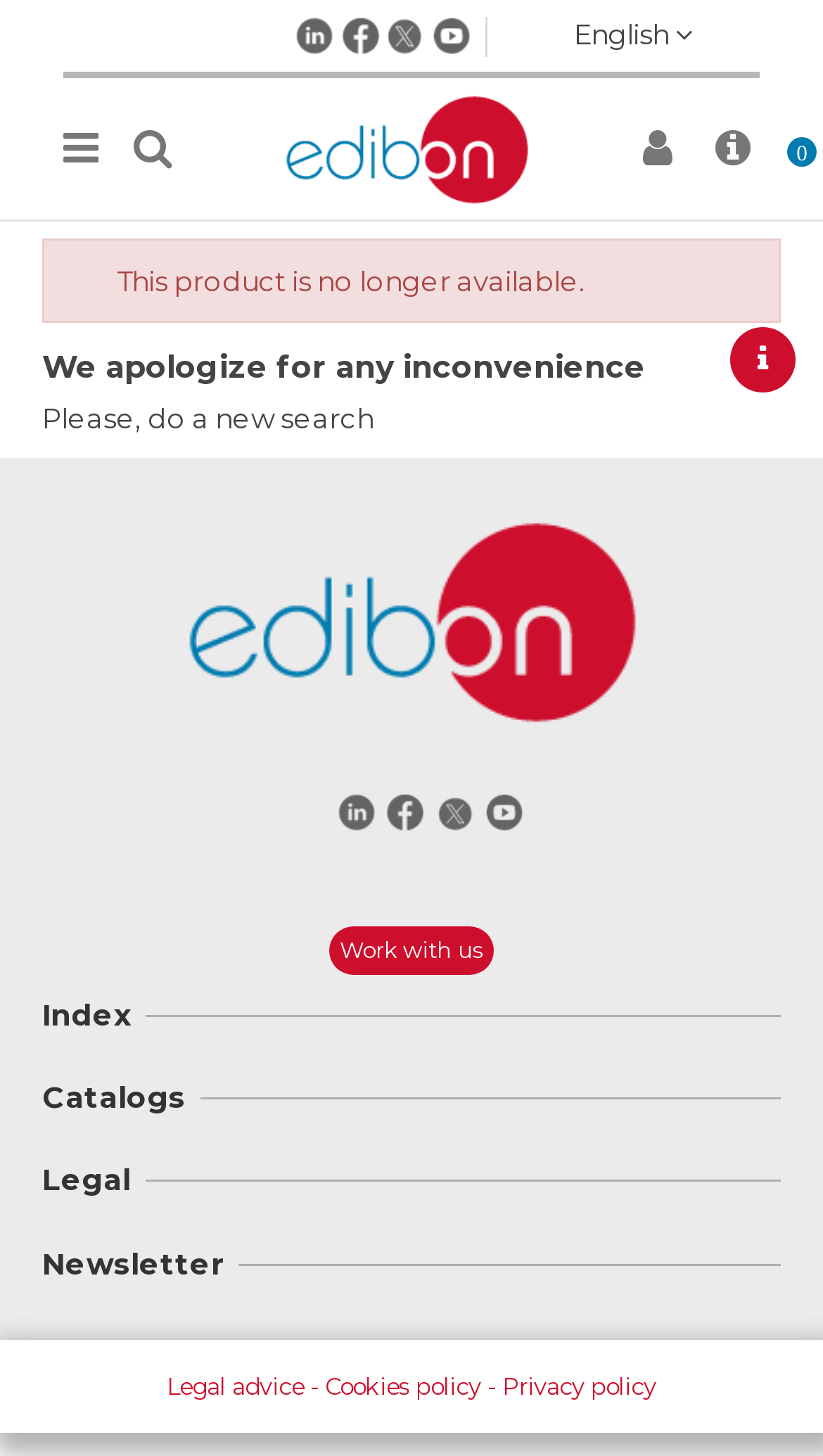How many links are in the footer?
Analyze the image and deliver a detailed answer to the question.

The footer section of the webpage contains several links, including 'Work with us', 'Index', 'Catalogs', 'Legal', 'Newsletter', 'Legal advice', and 'Cookies policy'. By counting these links, we can determine that there are 7 links in the footer.